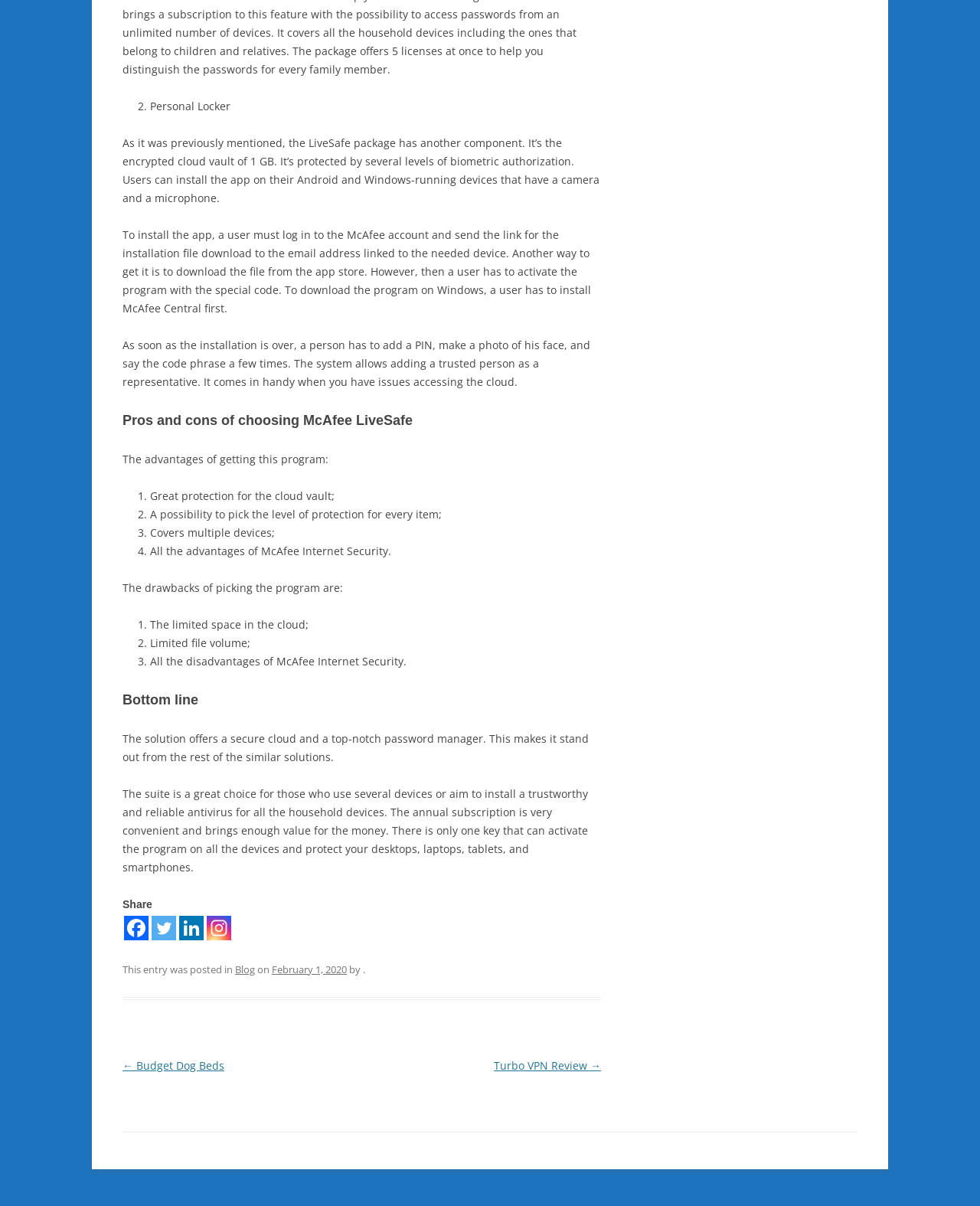Please specify the bounding box coordinates of the clickable region to carry out the following instruction: "Click on the 'Blog' link". The coordinates should be four float numbers between 0 and 1, in the format [left, top, right, bottom].

[0.24, 0.798, 0.26, 0.809]